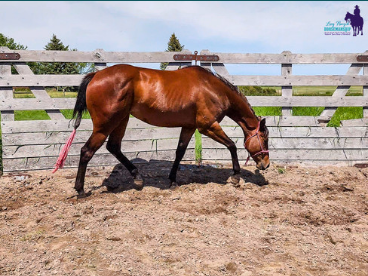Detail every aspect of the image in your description.

The image captures a beautiful bay horse gracefully walking within a fenced enclosure. The horse is depicted from a side angle, showcasing its shiny coat and strong physique. With one leg raised slightly off the ground, it appears to be exploring its surroundings. The backdrop features a rustic wooden fence and lush green grass, indicating a serene outdoor setting, likely a stable or farm. The clear blue sky overhead suggests a sunny day, enhancing the vibrant tones of the horse. This image surely reflects a moment of calm and connection with nature, celebrating the beauty of the equine.